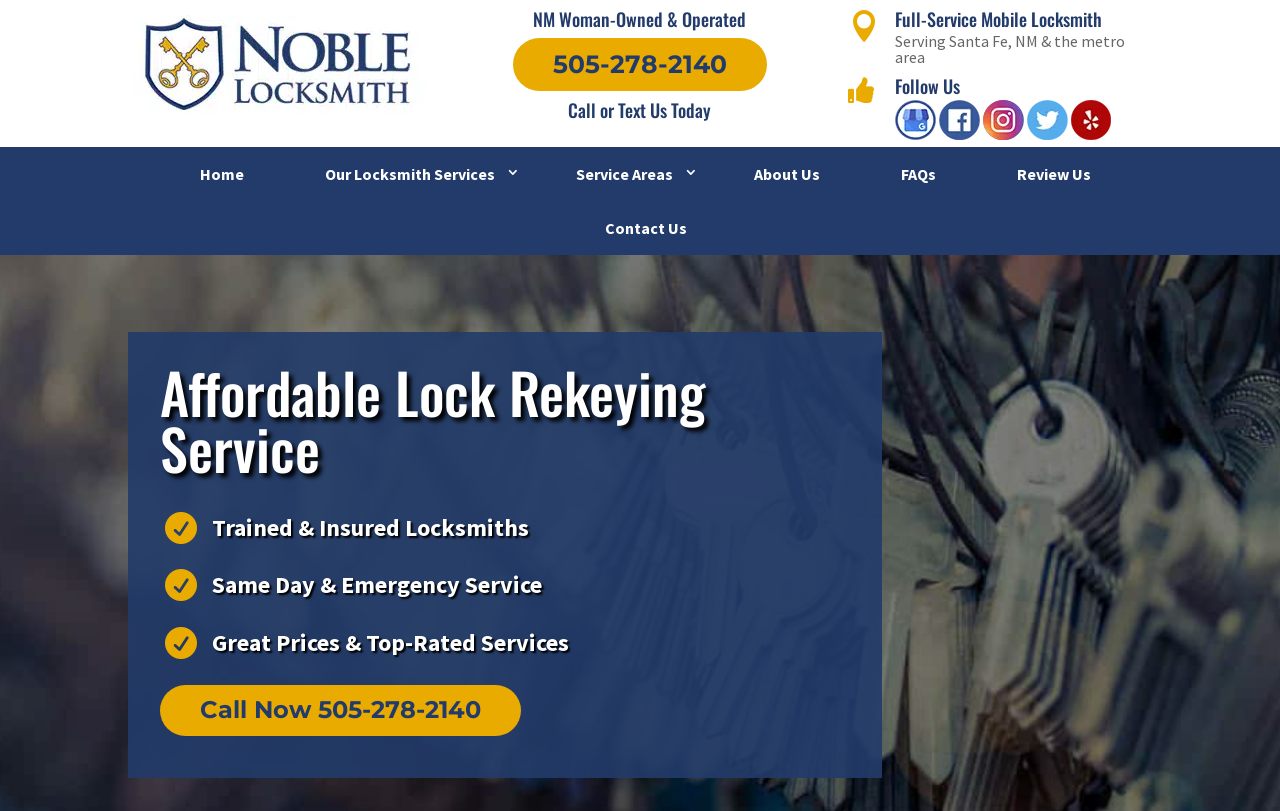Select the bounding box coordinates of the element I need to click to carry out the following instruction: "Click the Noble Locksmith logo".

[0.103, 0.122, 0.334, 0.147]